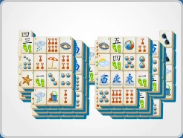Provide a comprehensive description of the image.

The image showcases a colorful arrangement of Mahjong tiles, specifically themed around a beach or summer motif. The tiles are vividly illustrated with various aquatic and leisure symbols, including fish, beach umbrellas, and a starfish, creating a playful and relaxed atmosphere suited for summer Mahjong gameplay. This visual aligns with the "Sunglasses Mahjong" game, inviting players to enjoy a lighthearted gaming experience. The bright colors and the imagery evoke a sense of fun and leisure, perfect for both casual and avid players of Mahjong looking for a seasonal twist in their gameplay.